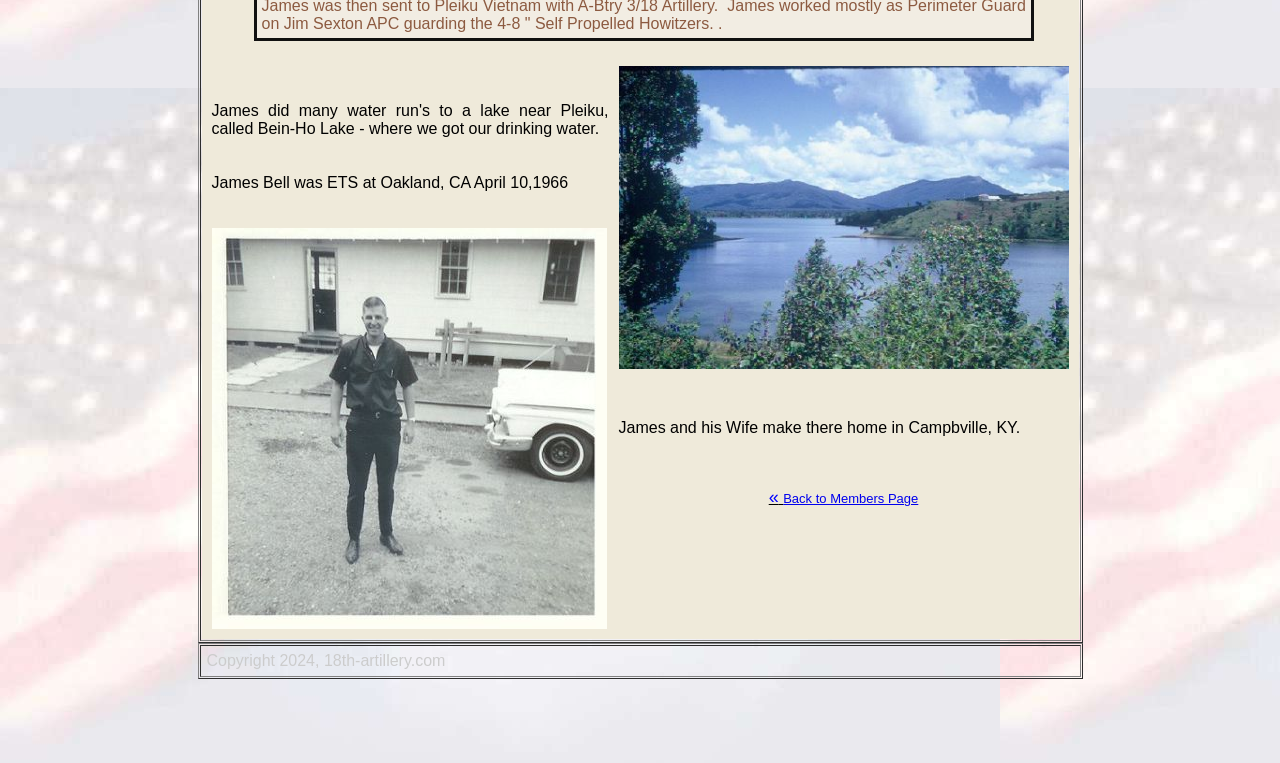Respond to the question below with a concise word or phrase:
Where does James live?

Campbville, KY